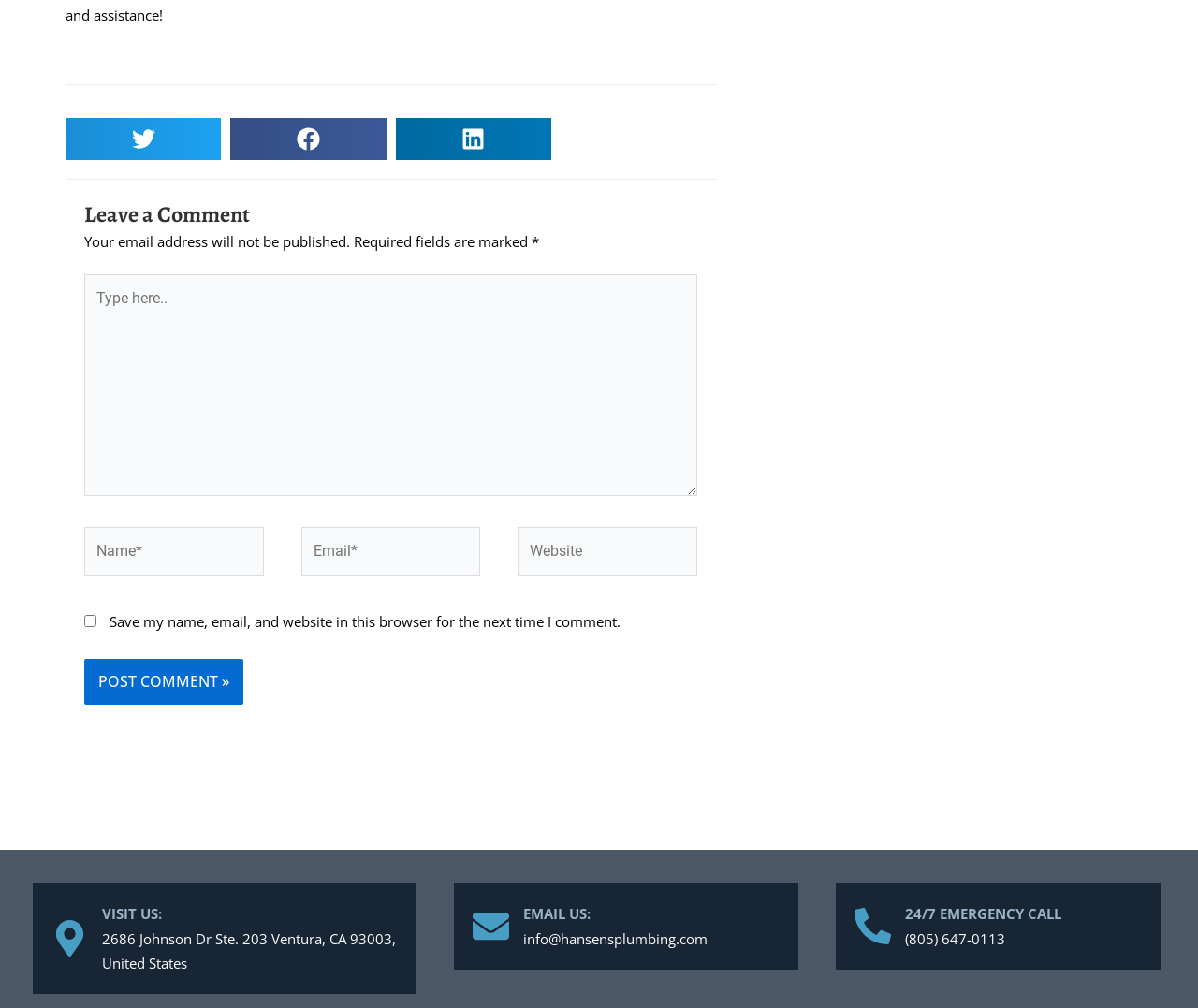What is the phone number for 24/7 emergency calls?
Please provide a single word or phrase as your answer based on the screenshot.

(805) 647-0113